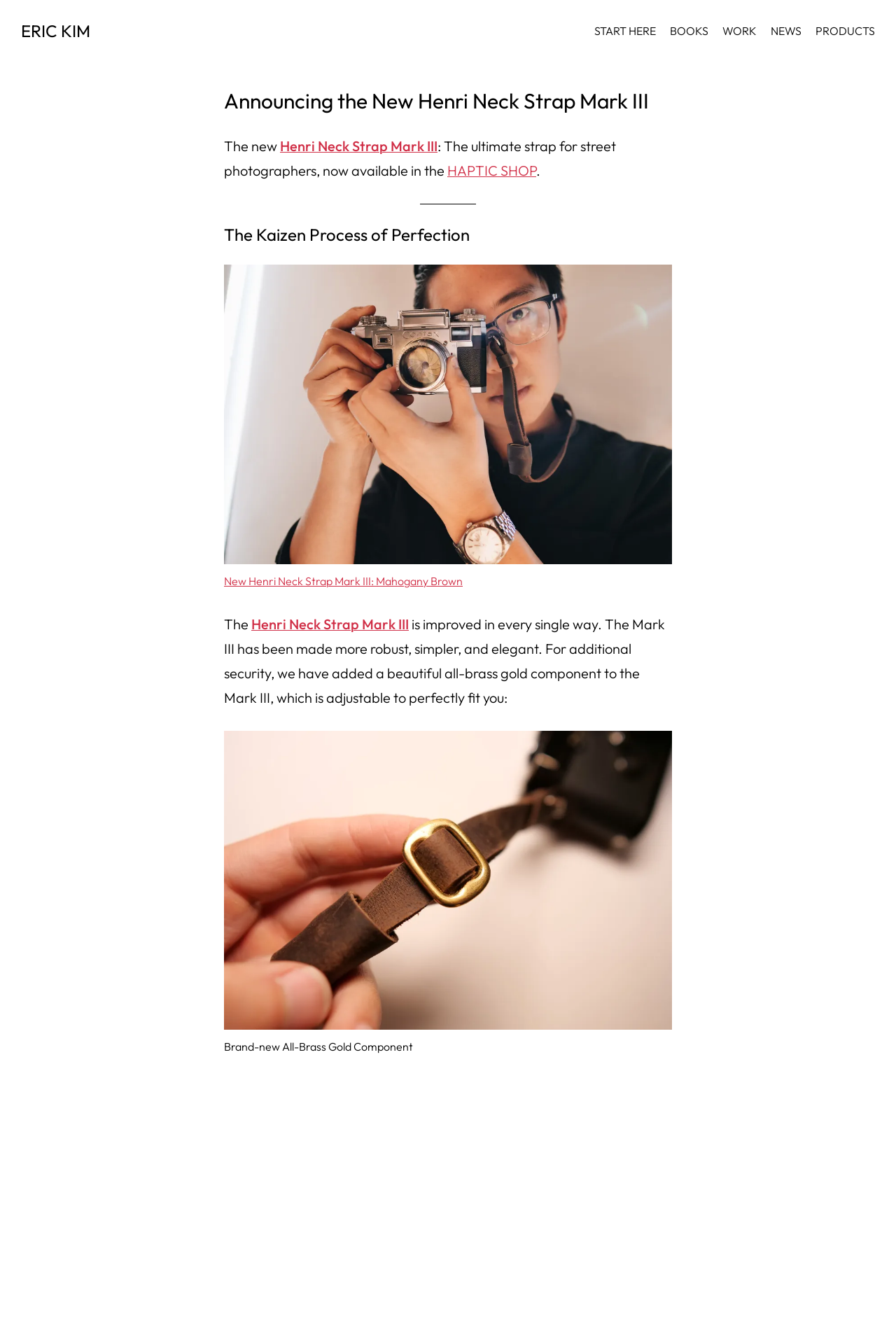Provide the bounding box coordinates, formatted as (top-left x, top-left y, bottom-right x, bottom-right y), with all values being floating point numbers between 0 and 1. Identify the bounding box of the UI element that matches the description: START HEREStart here

[0.663, 0.016, 0.732, 0.031]